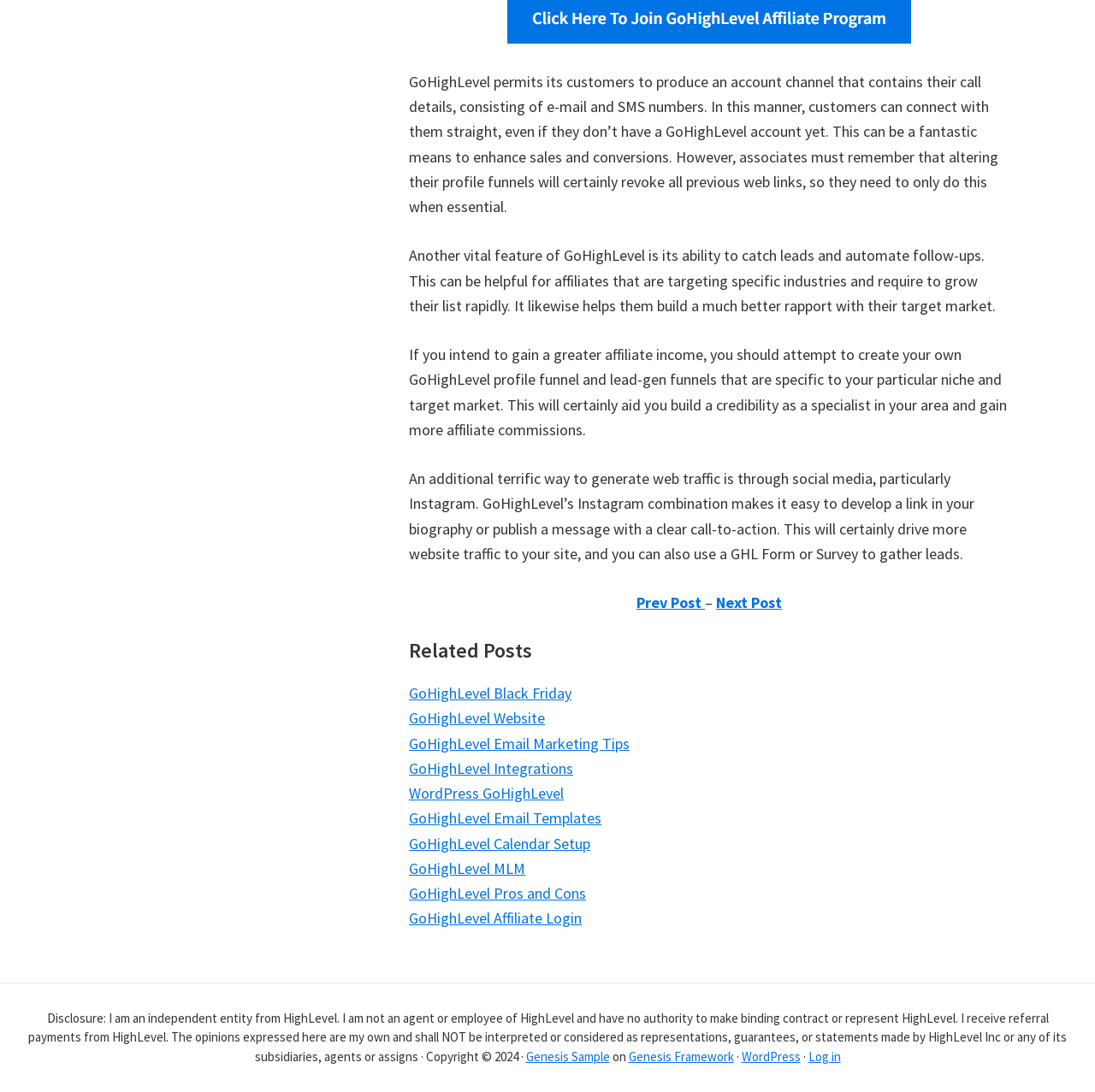Could you provide the bounding box coordinates for the portion of the screen to click to complete this instruction: "Check out Genesis Framework"?

[0.574, 0.96, 0.67, 0.975]